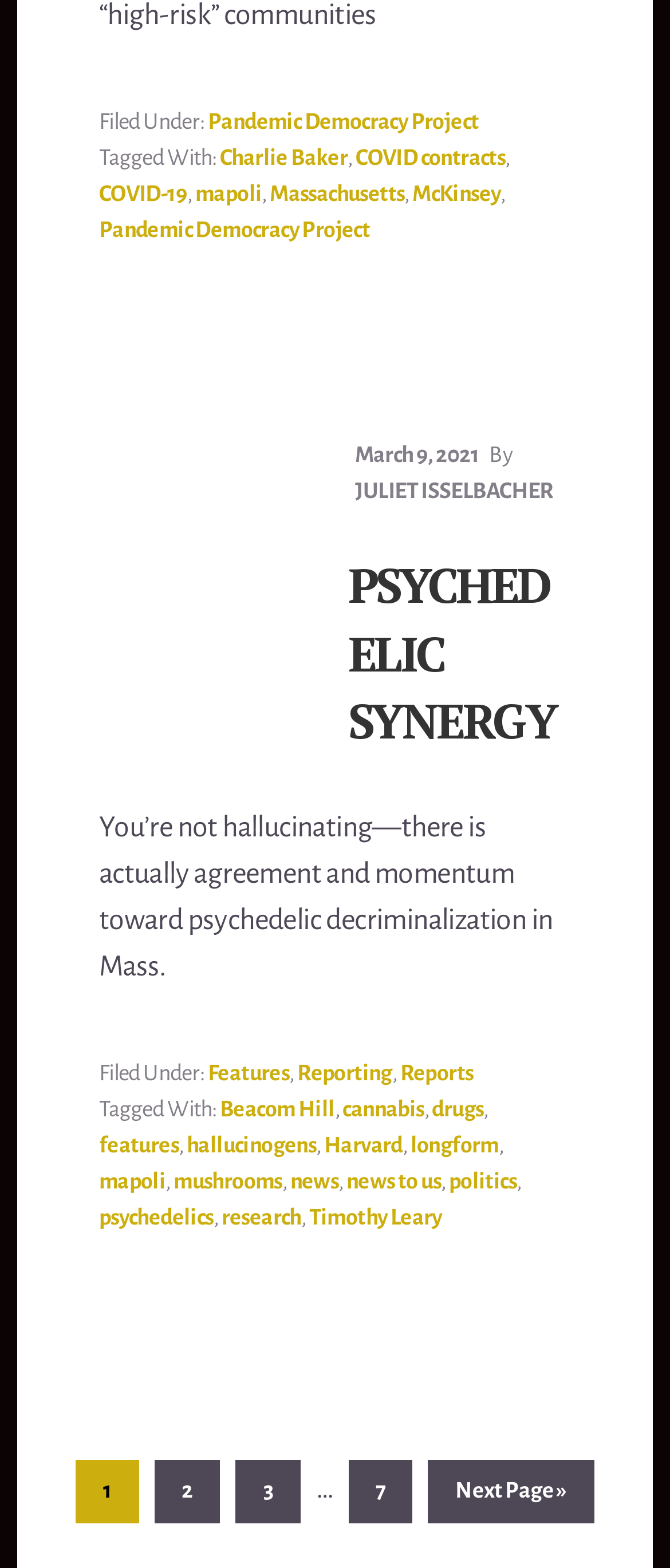Please determine the bounding box coordinates for the UI element described as: "news to us".

[0.517, 0.746, 0.658, 0.761]